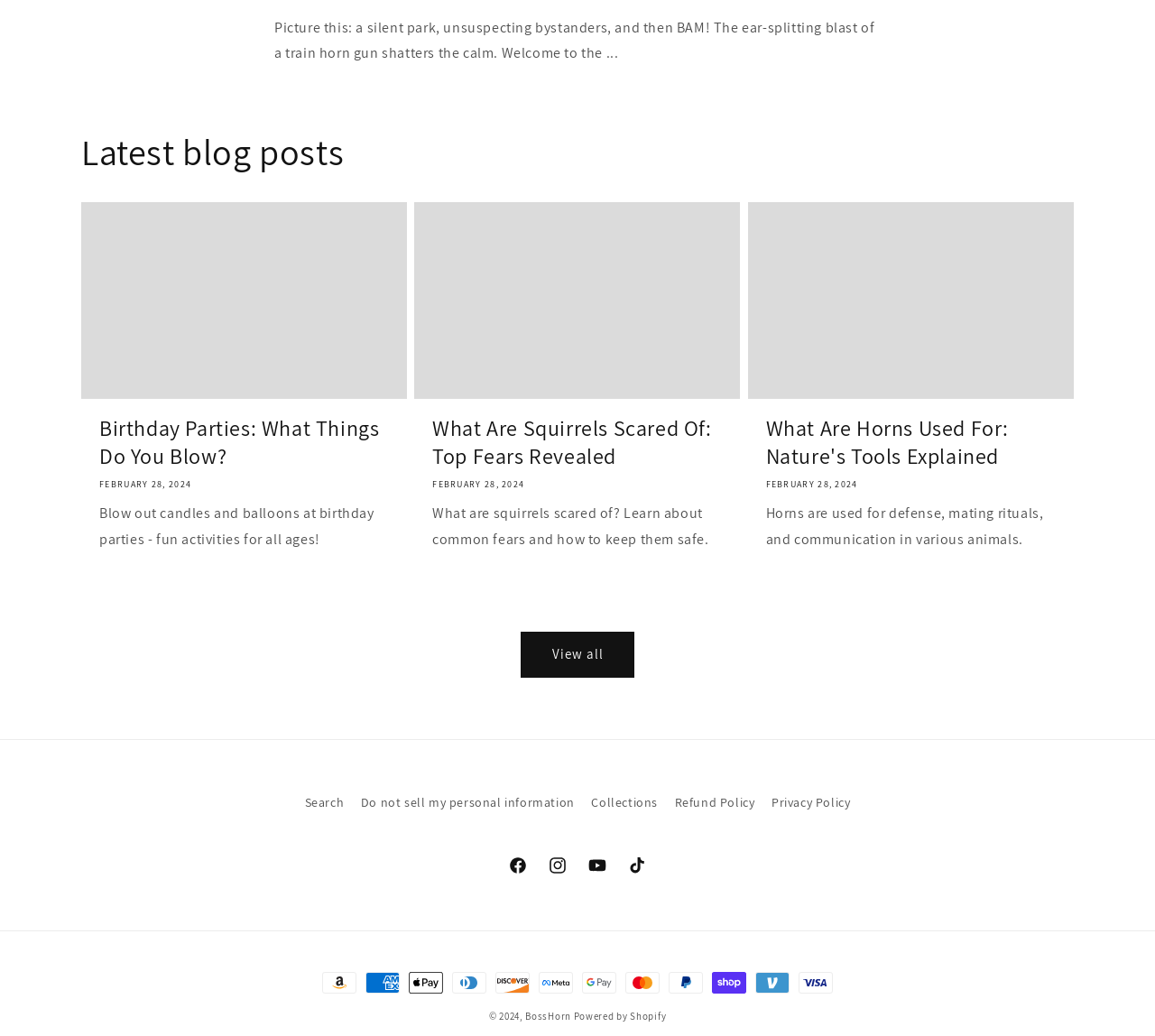Locate the bounding box coordinates of the clickable region to complete the following instruction: "Learn about what squirrels are scared of."

[0.374, 0.4, 0.625, 0.454]